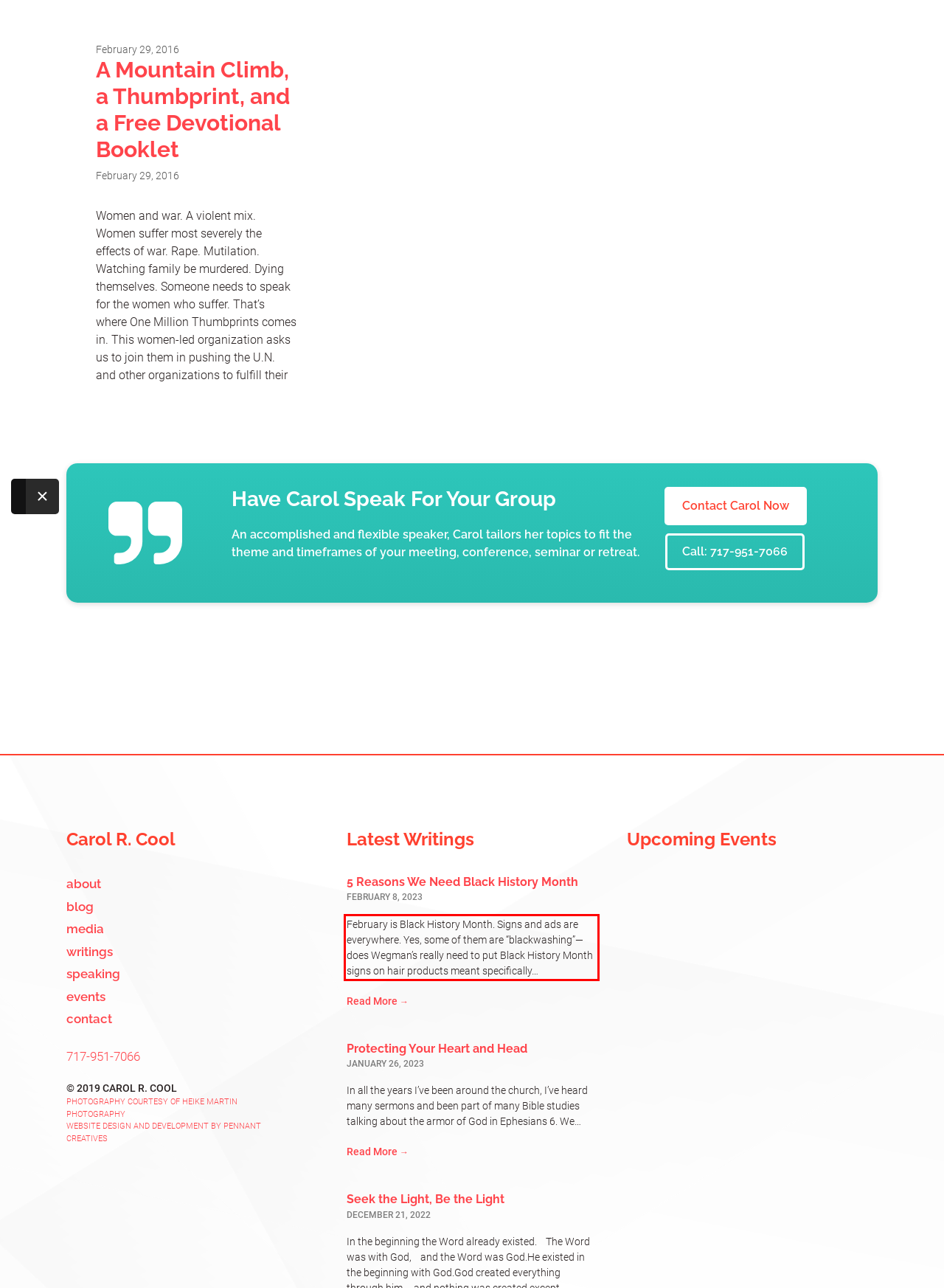Review the webpage screenshot provided, and perform OCR to extract the text from the red bounding box.

February is Black History Month. Signs and ads are everywhere. Yes, some of them are “blackwashing”—does Wegman’s really need to put Black History Month signs on hair products meant specifically…